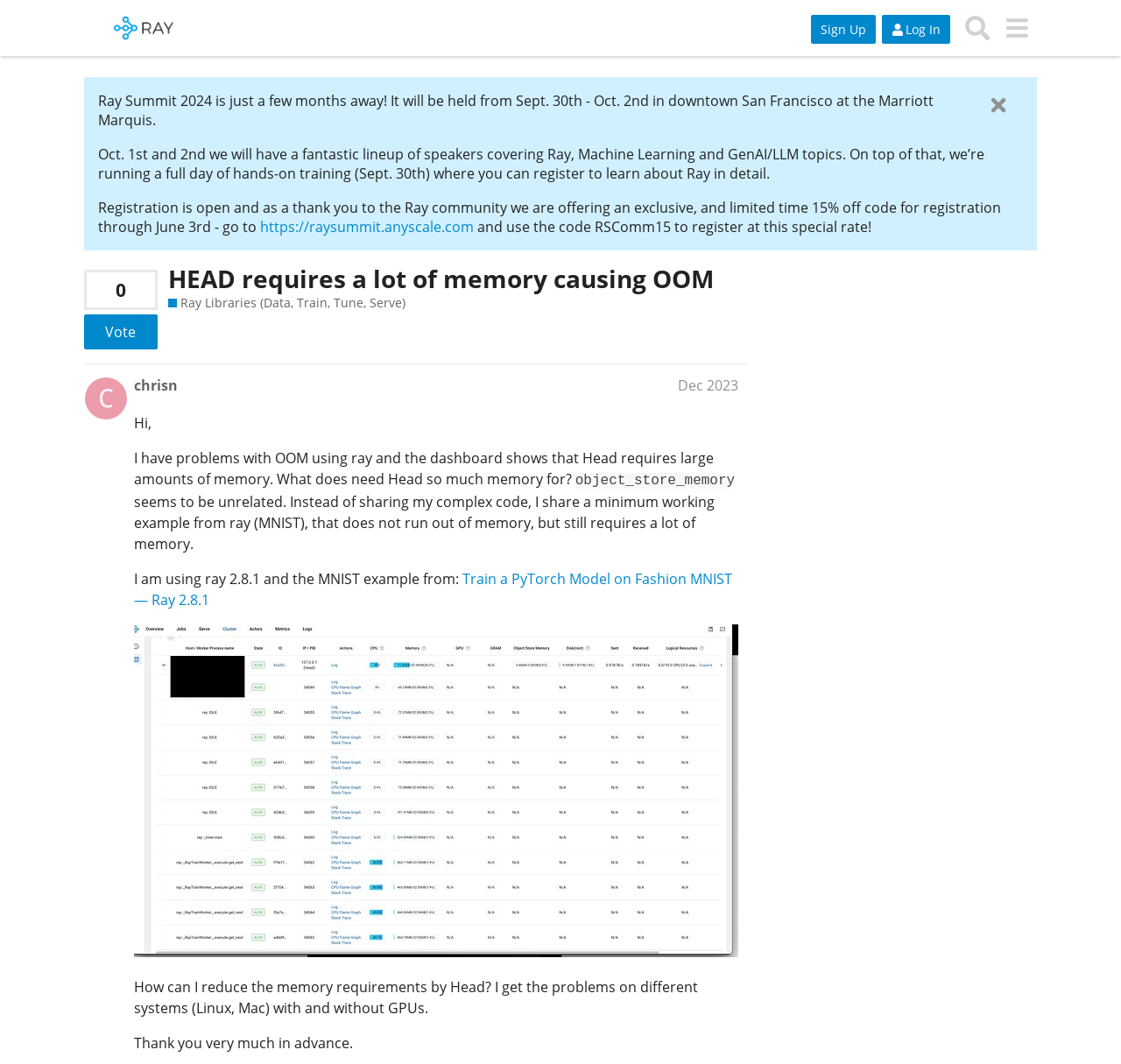Determine the main headline of the webpage and provide its text.

HEAD requires a lot of memory causing OOM